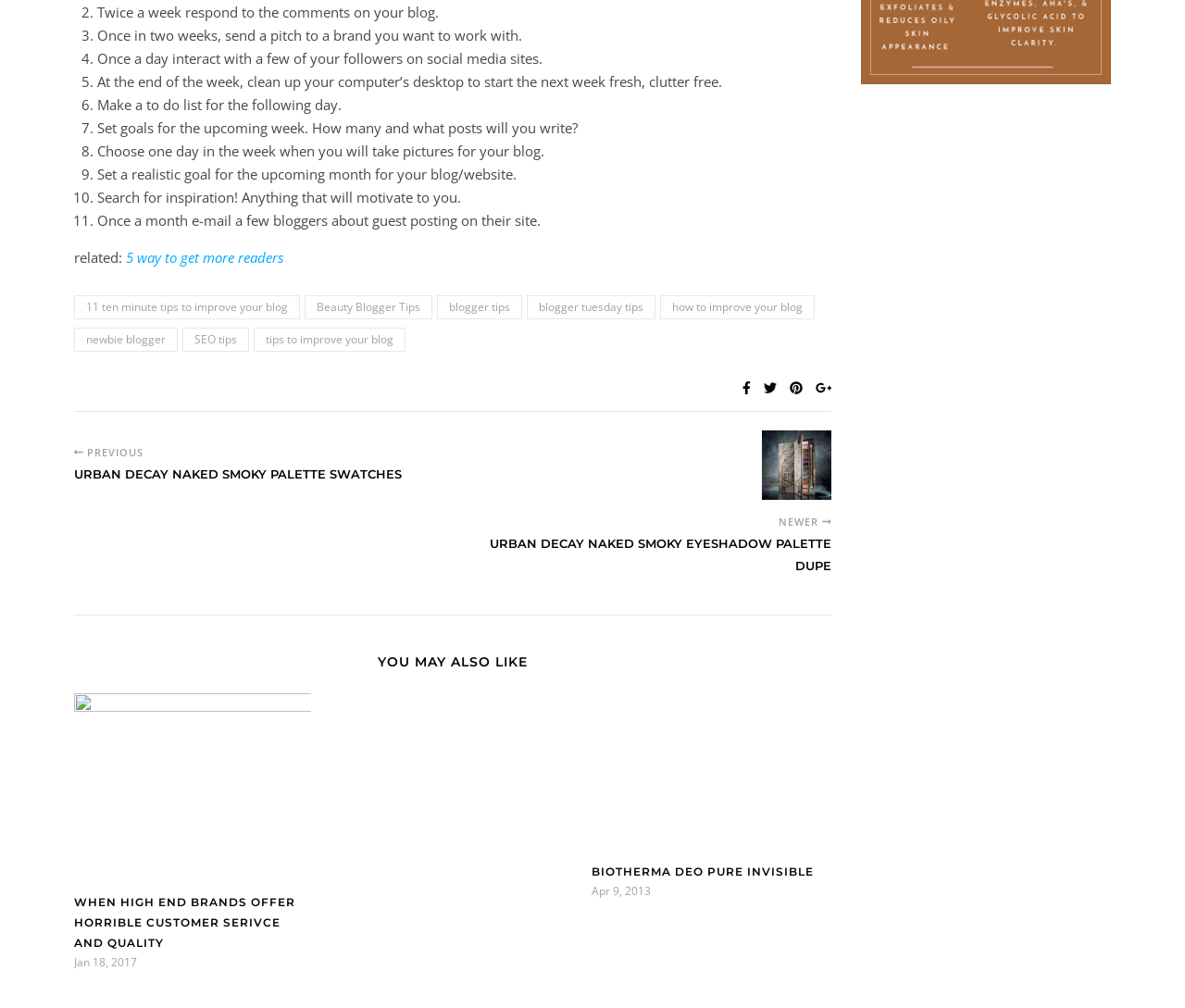Give a one-word or short-phrase answer to the following question: 
What is the topic of the blog post?

Urban Decay Naked Smoky Palette